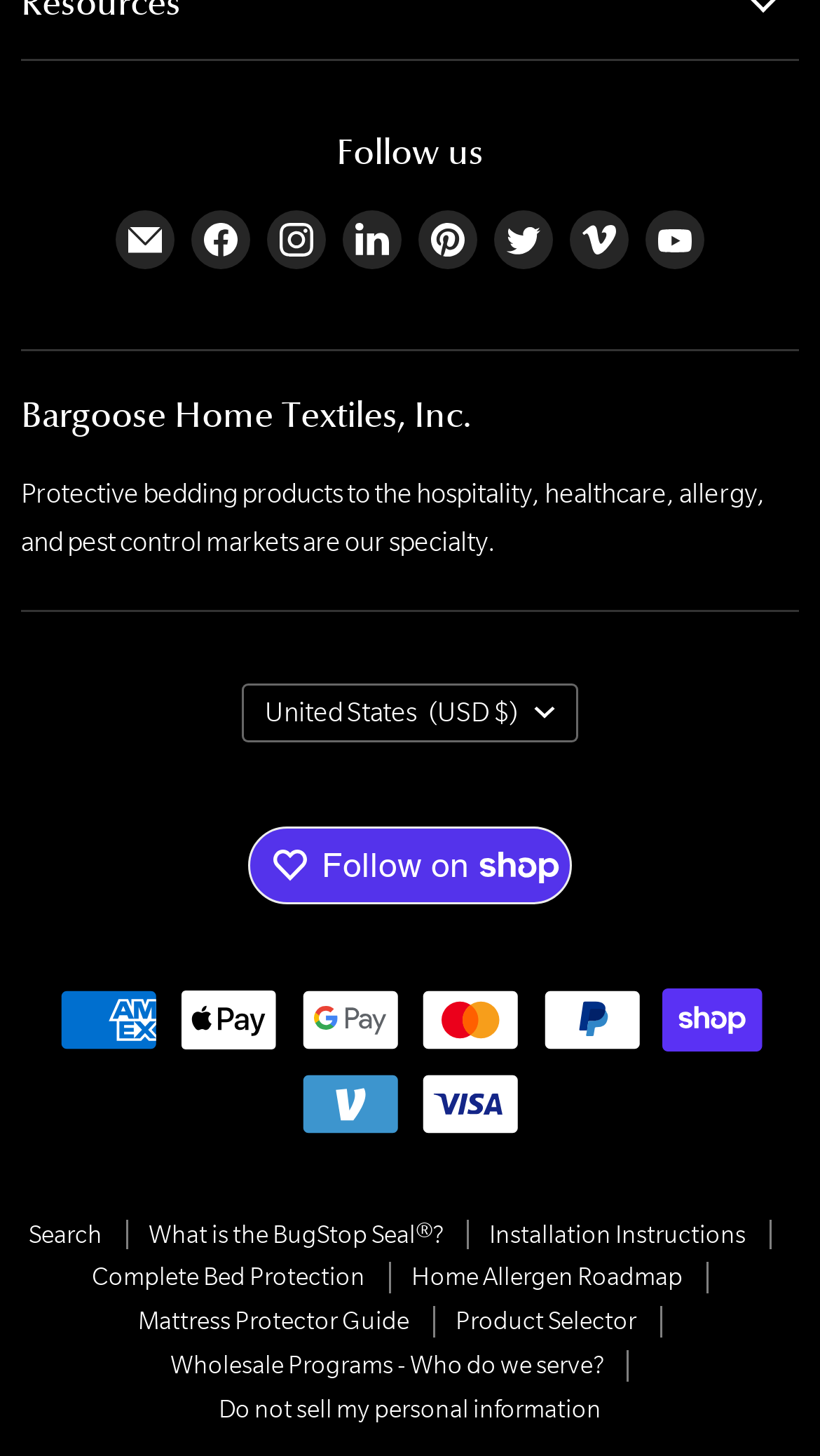Determine the bounding box coordinates for the clickable element to execute this instruction: "Find us on Facebook". Provide the coordinates as four float numbers between 0 and 1, i.e., [left, top, right, bottom].

[0.223, 0.138, 0.315, 0.19]